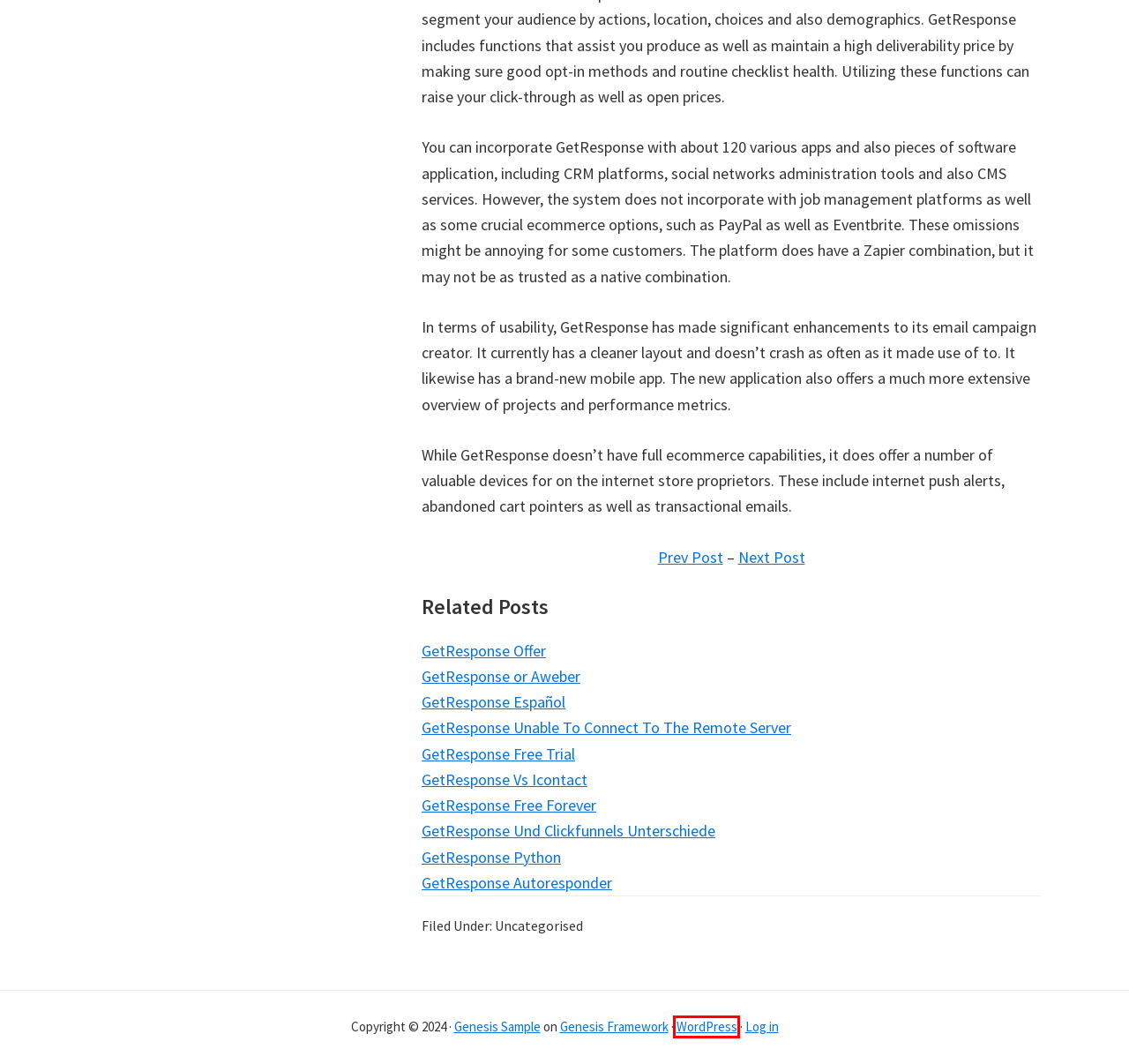Look at the screenshot of a webpage where a red rectangle bounding box is present. Choose the webpage description that best describes the new webpage after clicking the element inside the red bounding box. Here are the candidates:
A. WordPress Themes by StudioPress
B. Blog Tool, Publishing Platform, and CMS – WordPress.org
C. GetResponse Free Trial – All You Need To Know!
D. GetResponse Autoresponder – All You Need To Know!
E. GetResponse Free Forever – All You Need To Know!
F. GetResponse Python – All You Need To Know!
G. Genesis Framework – Supports HTML5 & Responsive Design
H. GetResponse Webinar – All You Need To Know!

B